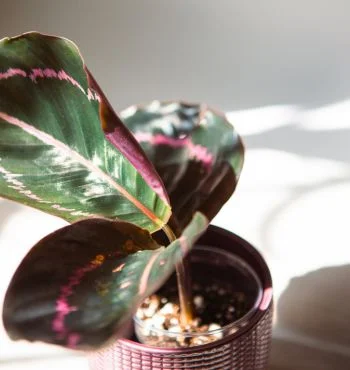What is required to maintain the plant's lush appearance?
Based on the screenshot, provide a one-word or short-phrase response.

Careful attention to humidity levels